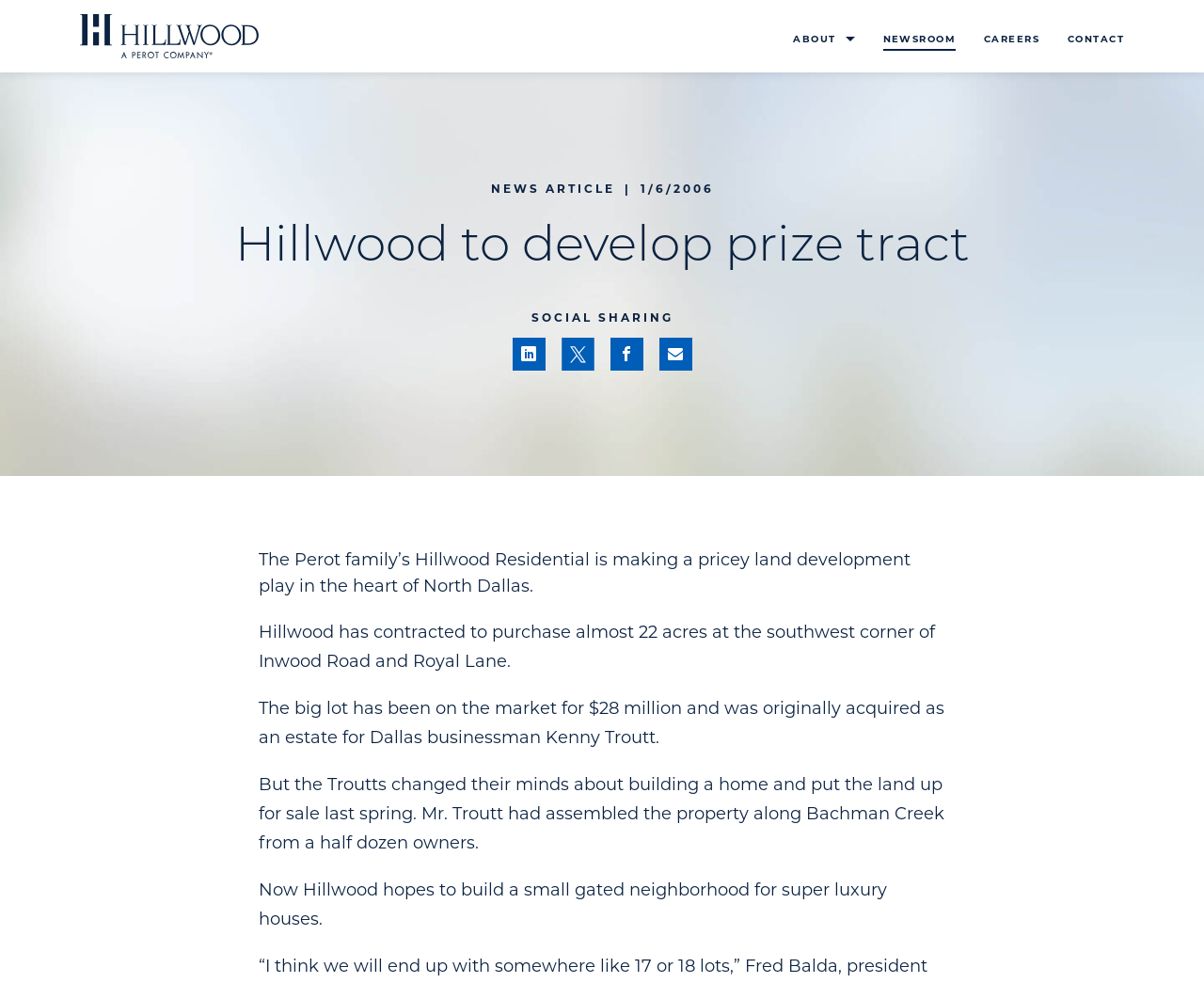From the element description Newsroom, predict the bounding box coordinates of the UI element. The coordinates must be specified in the format (top-left x, top-left y, bottom-right x, bottom-right y) and should be within the 0 to 1 range.

[0.733, 0.029, 0.794, 0.054]